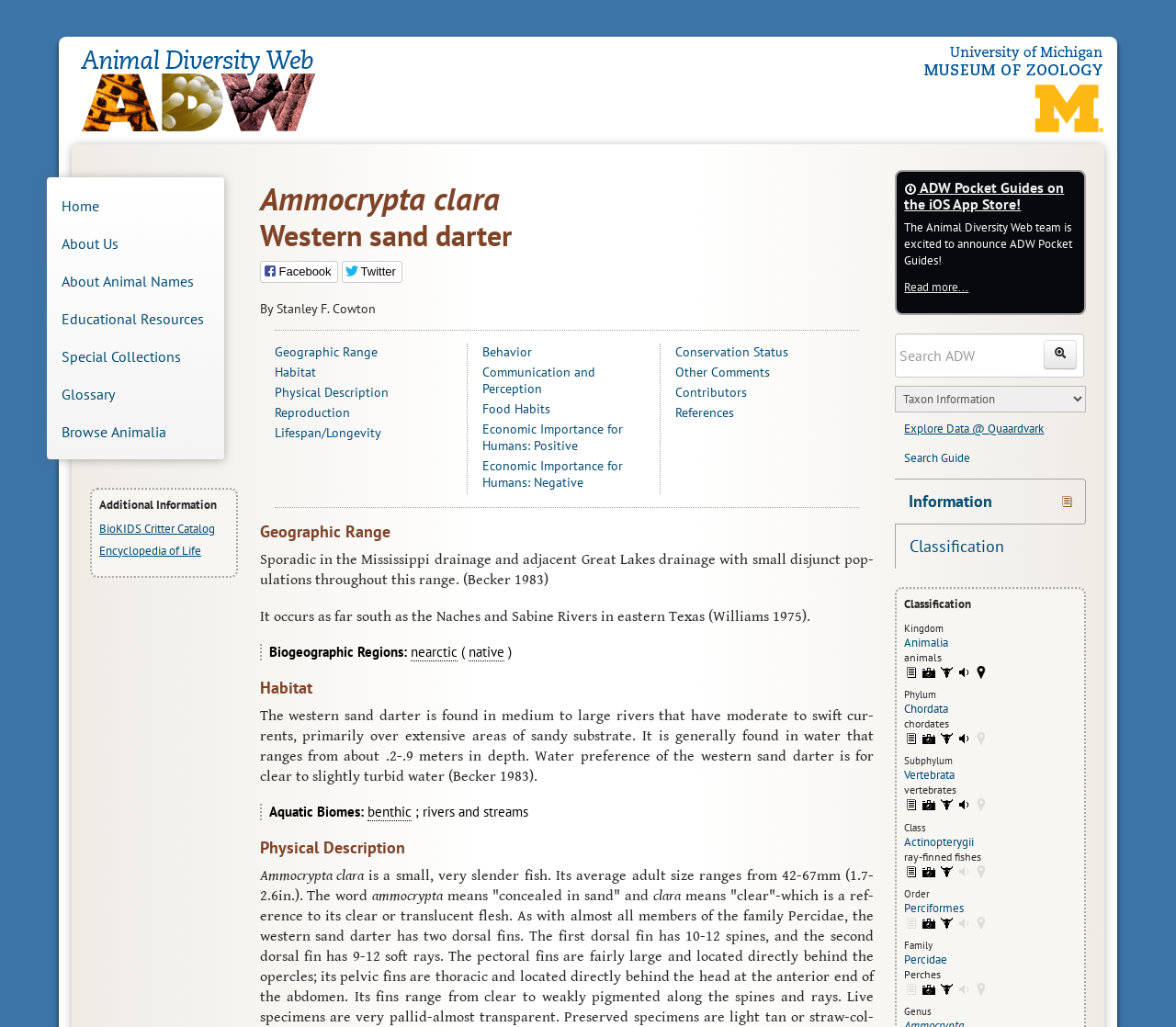Provide the bounding box coordinates of the HTML element described as: "Reproduction". The bounding box coordinates should be four float numbers between 0 and 1, i.e., [left, top, right, bottom].

[0.234, 0.394, 0.394, 0.41]